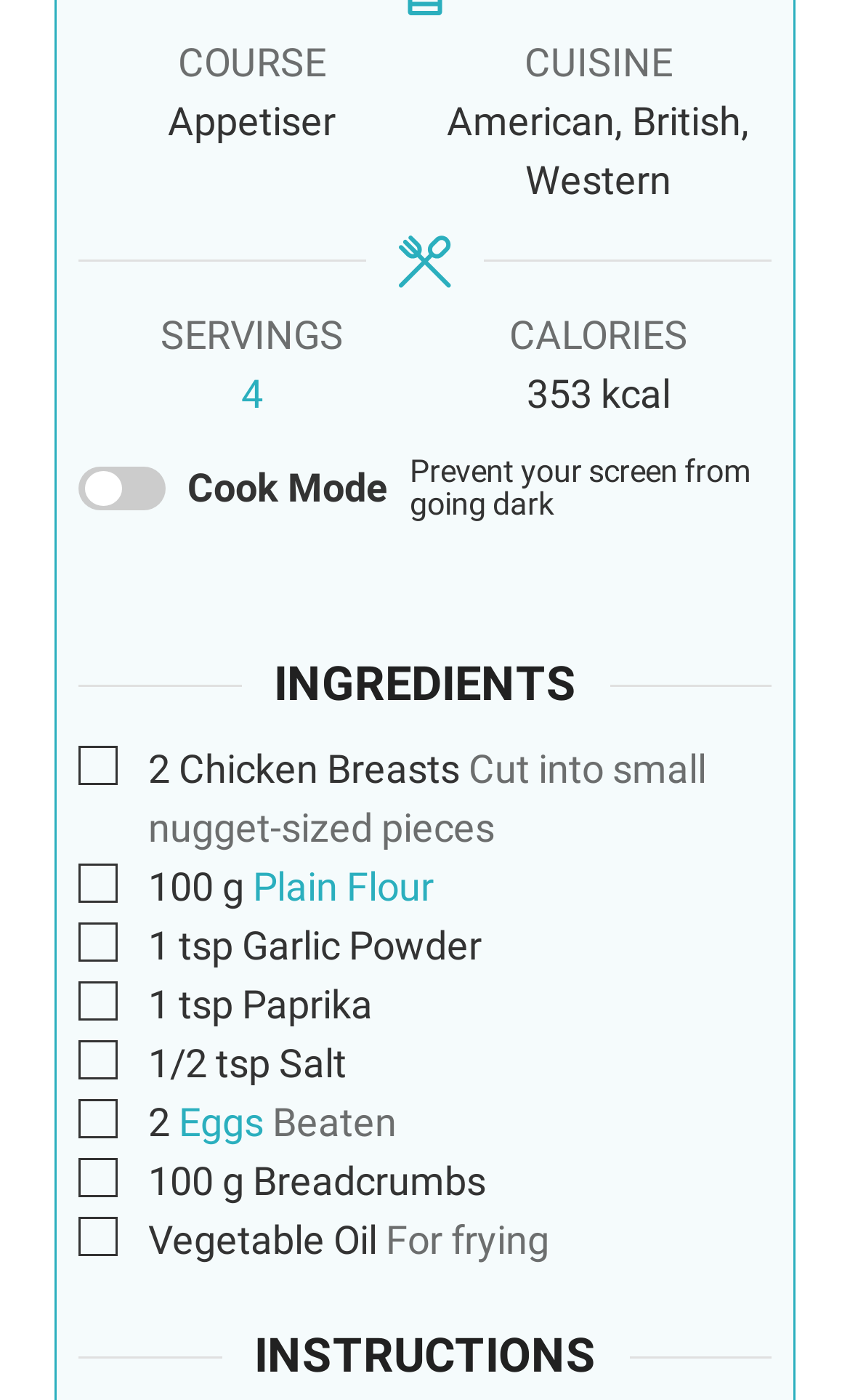Specify the bounding box coordinates of the element's region that should be clicked to achieve the following instruction: "Check the '2 Chicken Breasts Cut into small nugget-sized pieces' checkbox". The bounding box coordinates consist of four float numbers between 0 and 1, in the format [left, top, right, bottom].

[0.051, 0.537, 0.092, 0.557]